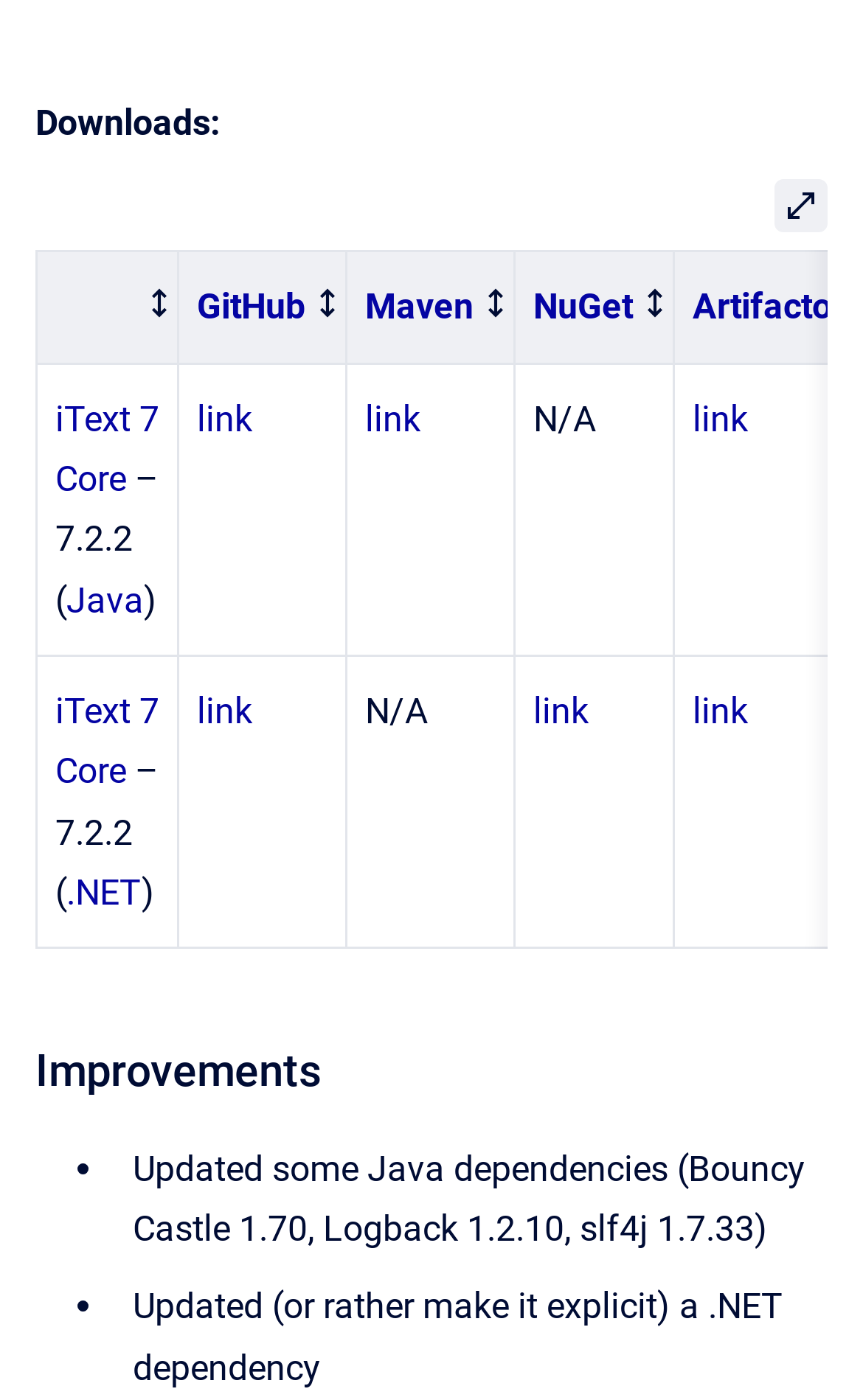What is the name of the GitHub link in the table?
Answer the question with a single word or phrase, referring to the image.

GitHub